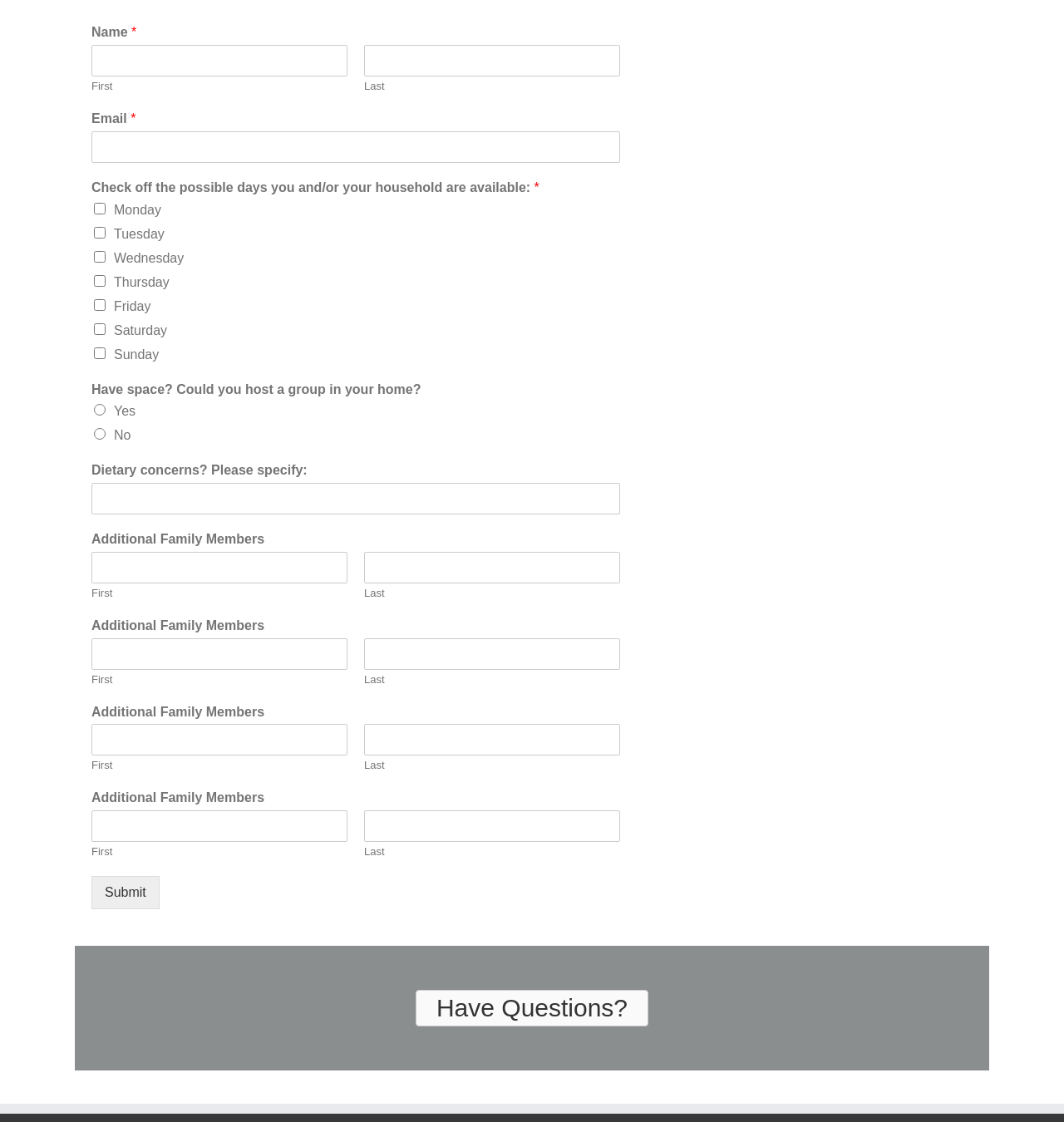How many days of the week can be selected?
Relying on the image, give a concise answer in one word or a brief phrase.

7